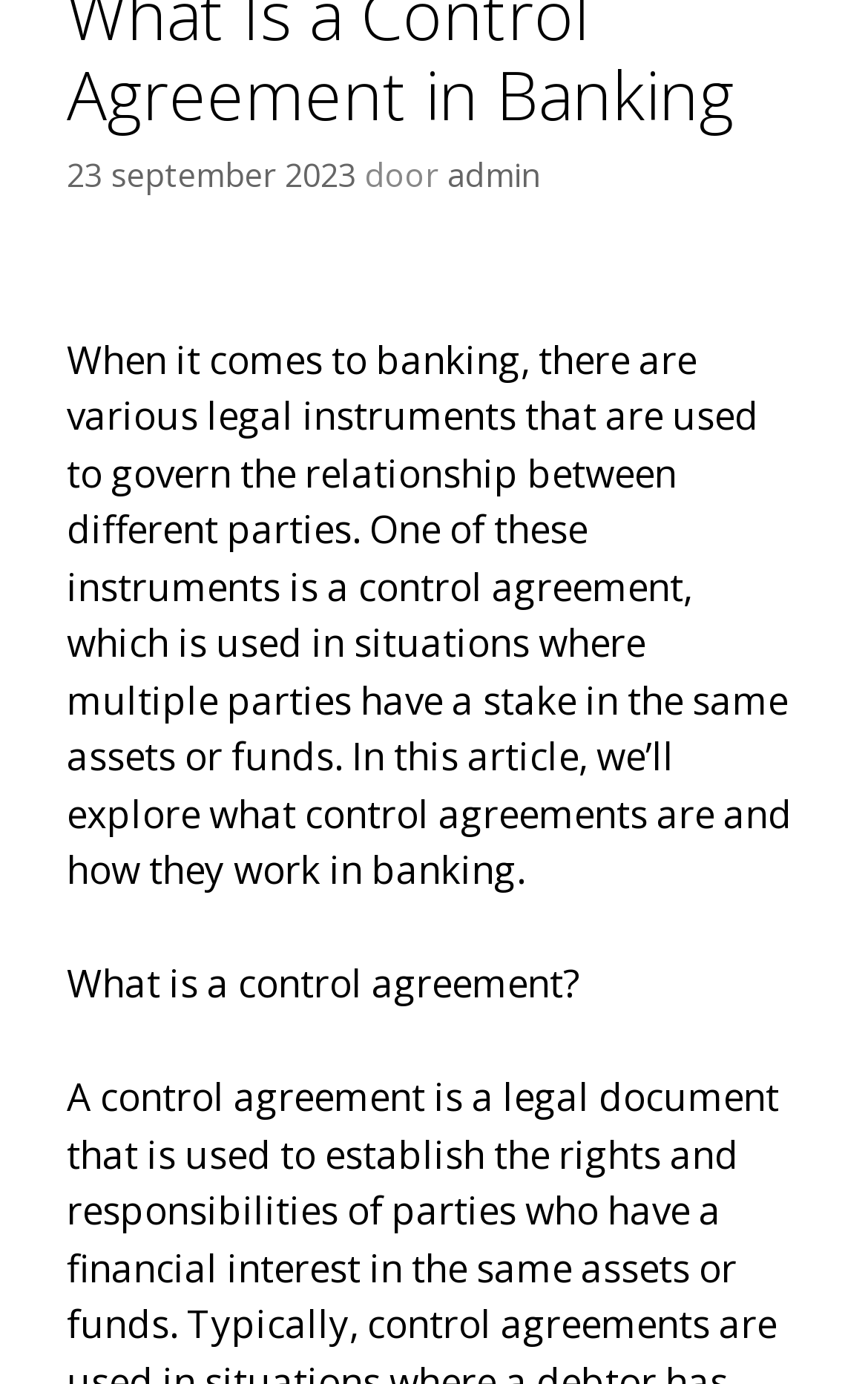Provide the bounding box coordinates for the UI element described in this sentence: "23 september 2023". The coordinates should be four float values between 0 and 1, i.e., [left, top, right, bottom].

[0.077, 0.111, 0.41, 0.141]